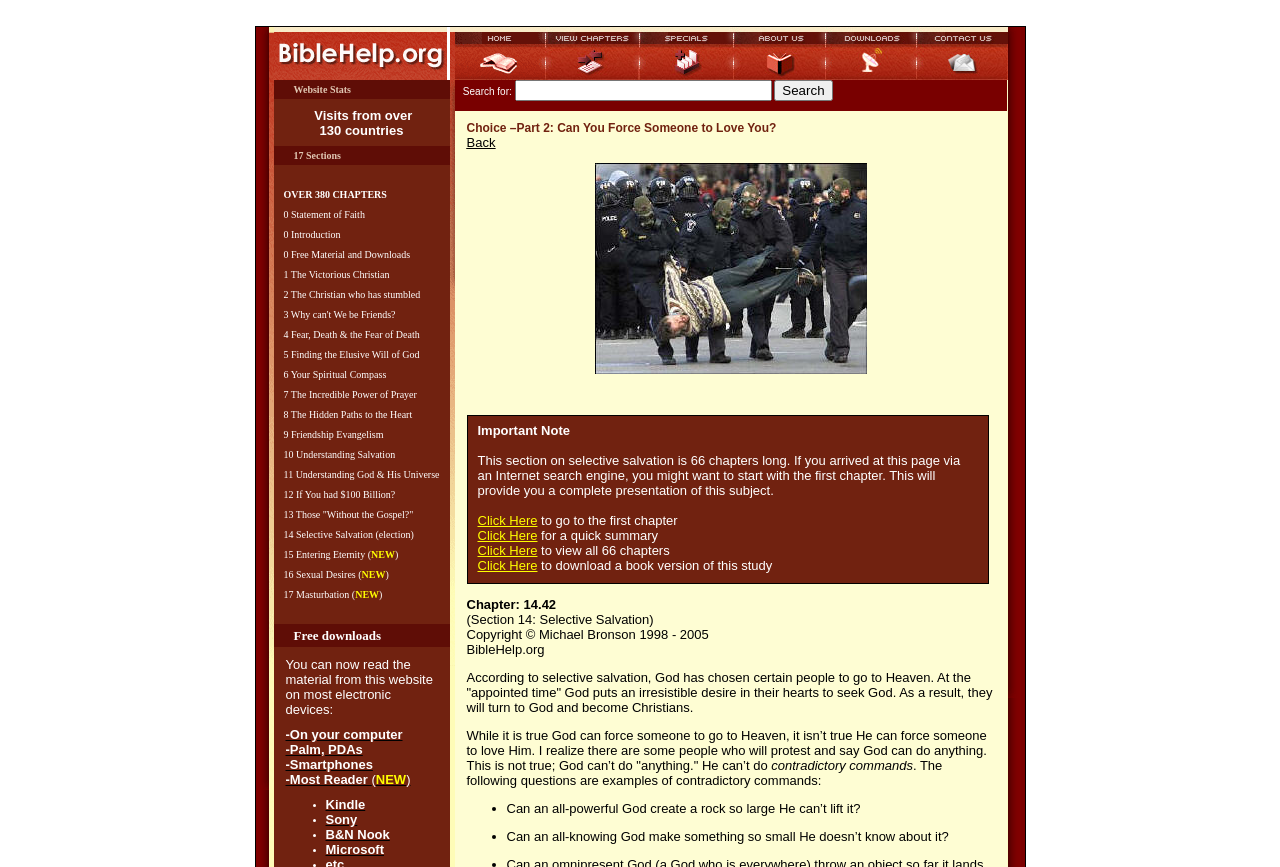Can you give a detailed response to the following question using the information from the image? What is the website's navigation menu?

The navigation menu is located at the top of the webpage and consists of six items: Home, View Chapters, Specials, About Us, Downloads, and Contact Us. Each item is a link that can be clicked to navigate to a different section of the website.